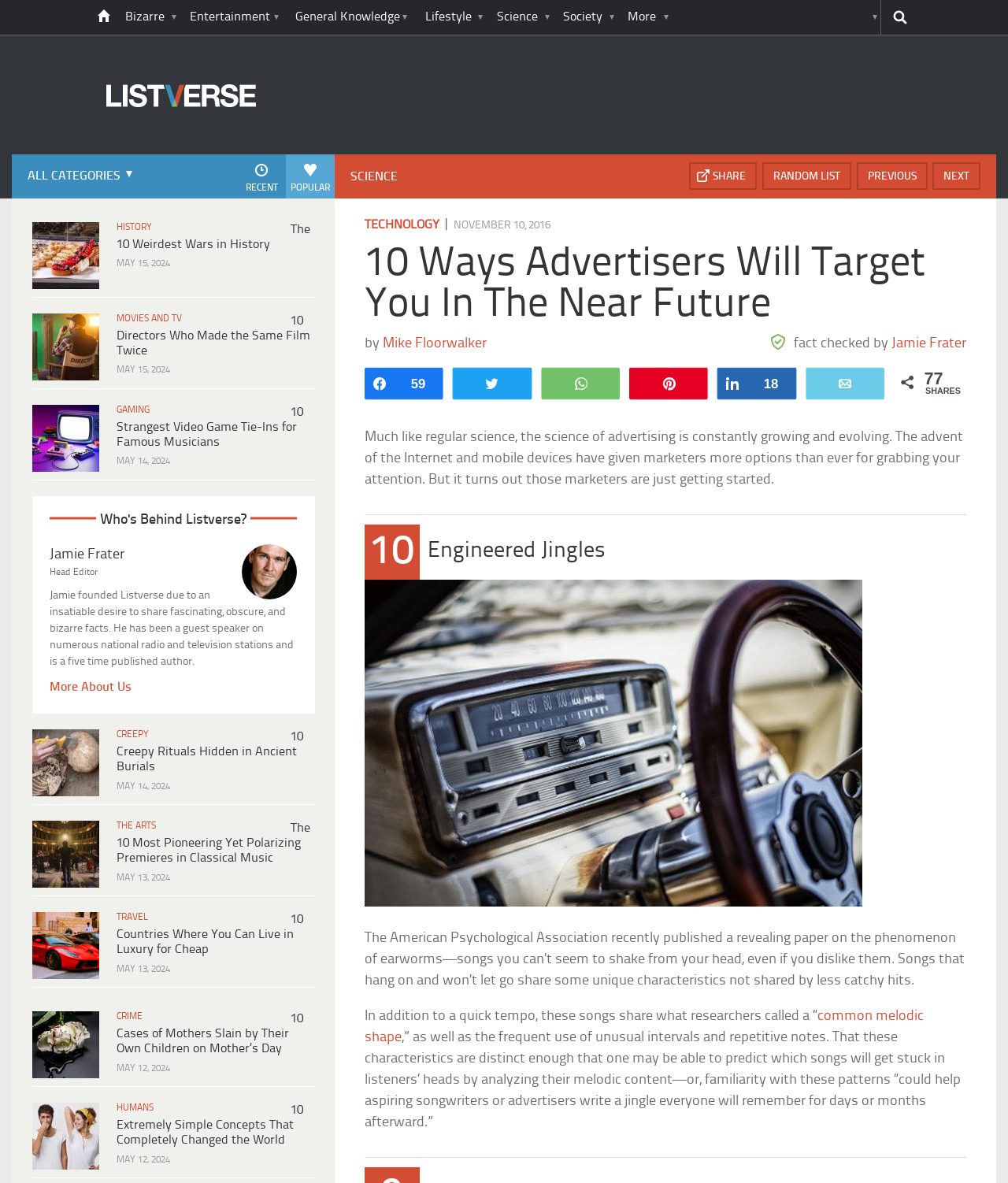How many articles are listed on the webpage?
We need a detailed and meticulous answer to the question.

I counted the number of articles on the webpage by looking at the list of articles, which includes 6 articles with headings and links.